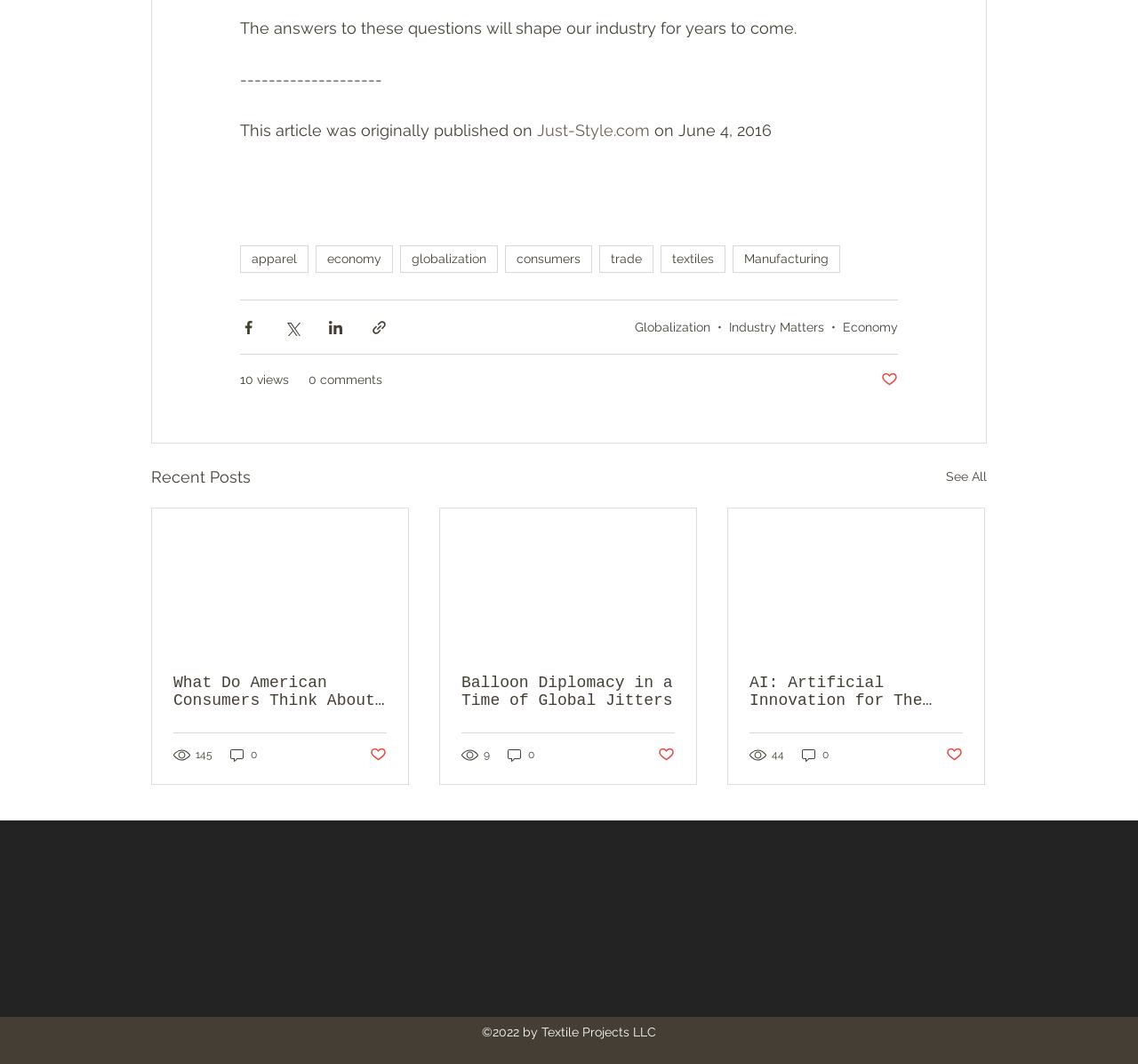Using the description: "aria-label="Facebook"", determine the UI element's bounding box coordinates. Ensure the coordinates are in the format of four float numbers between 0 and 1, i.e., [left, top, right, bottom].

[0.444, 0.845, 0.475, 0.878]